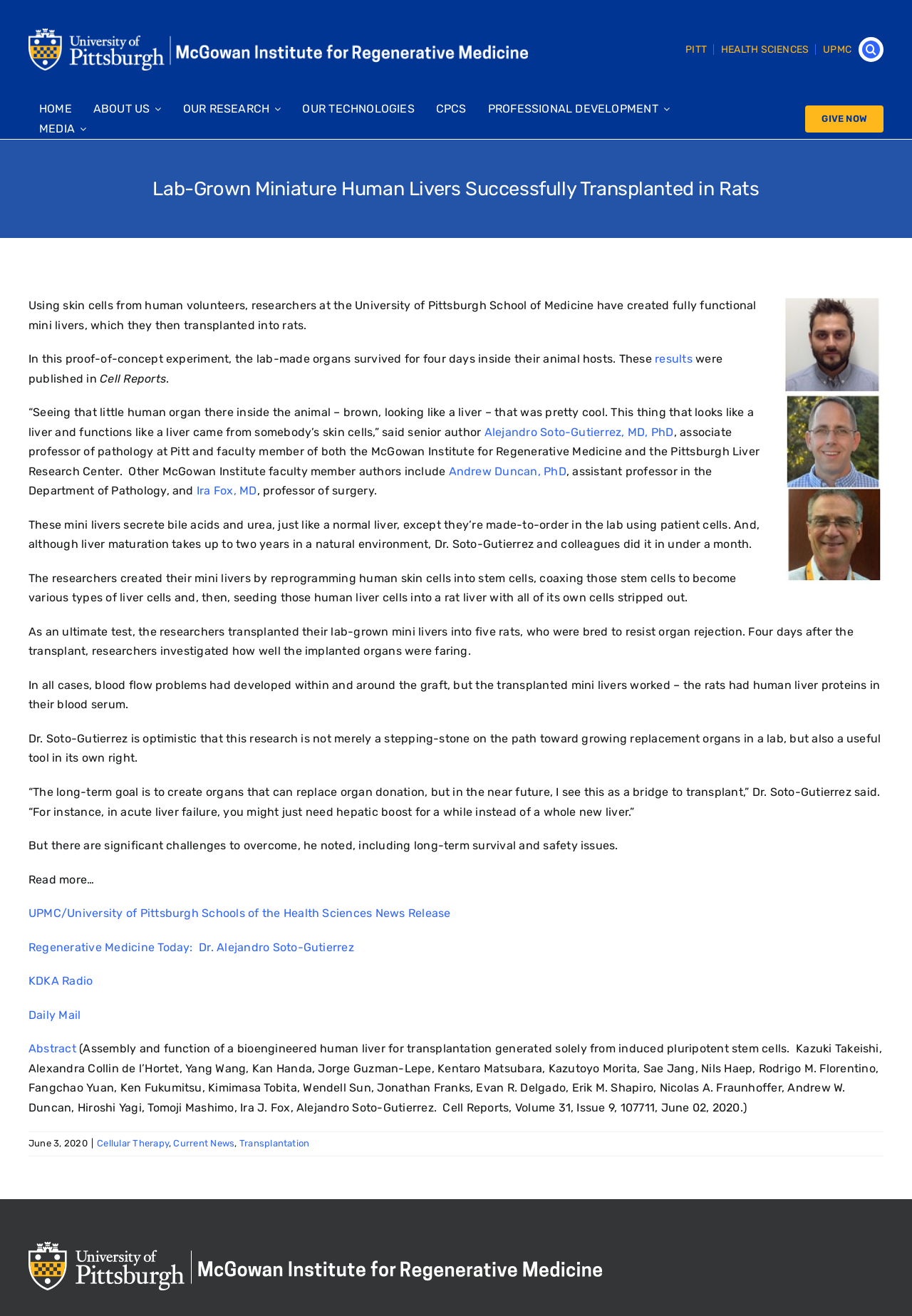What is the name of the professor who is the senior author of the study?
Look at the image and answer with only one word or phrase.

Alejandro Soto-Gutierrez